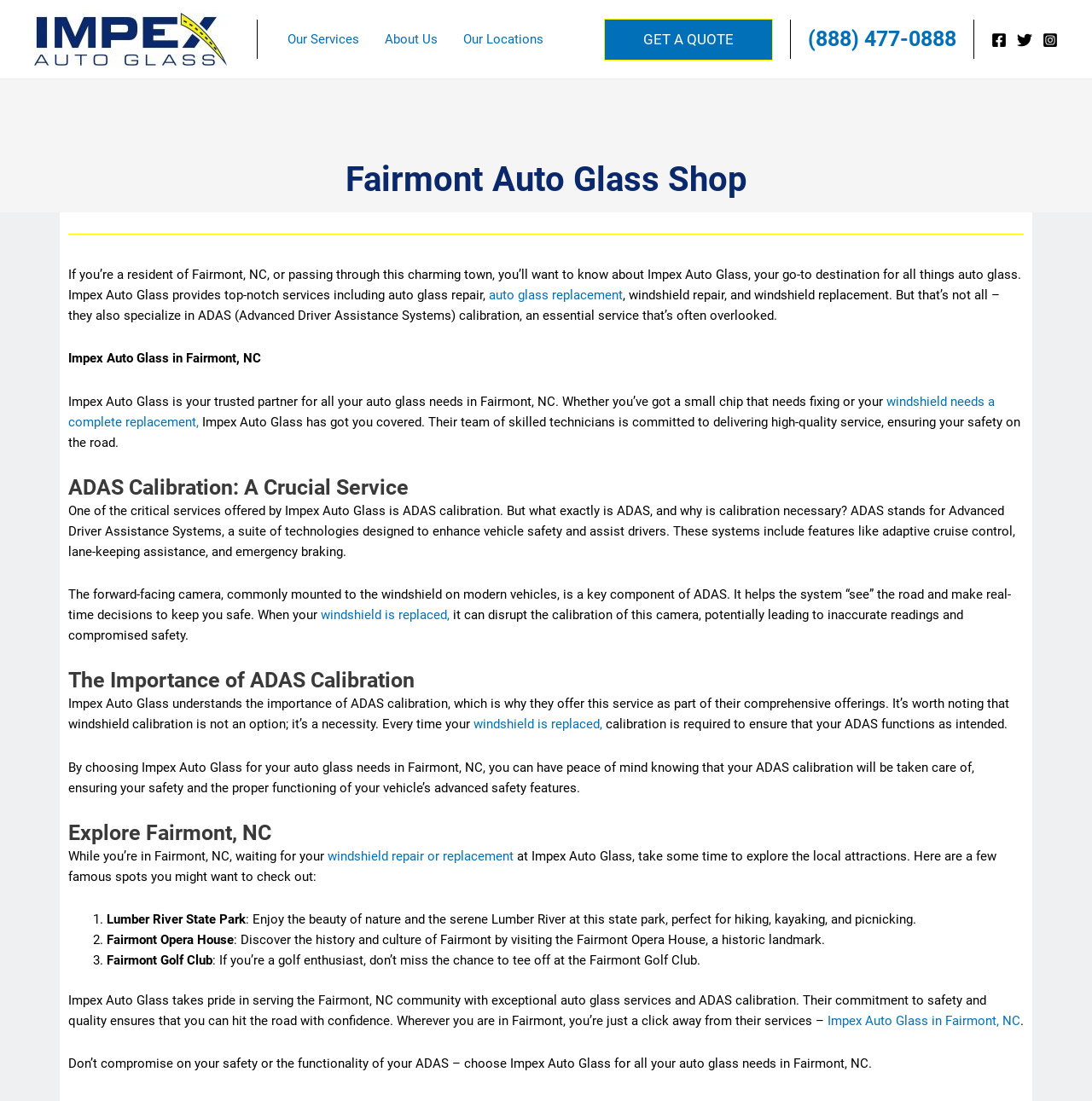Provide the bounding box coordinates for the UI element that is described by this text: "Our Services". The coordinates should be in the form of four float numbers between 0 and 1: [left, top, right, bottom].

[0.252, 0.009, 0.341, 0.063]